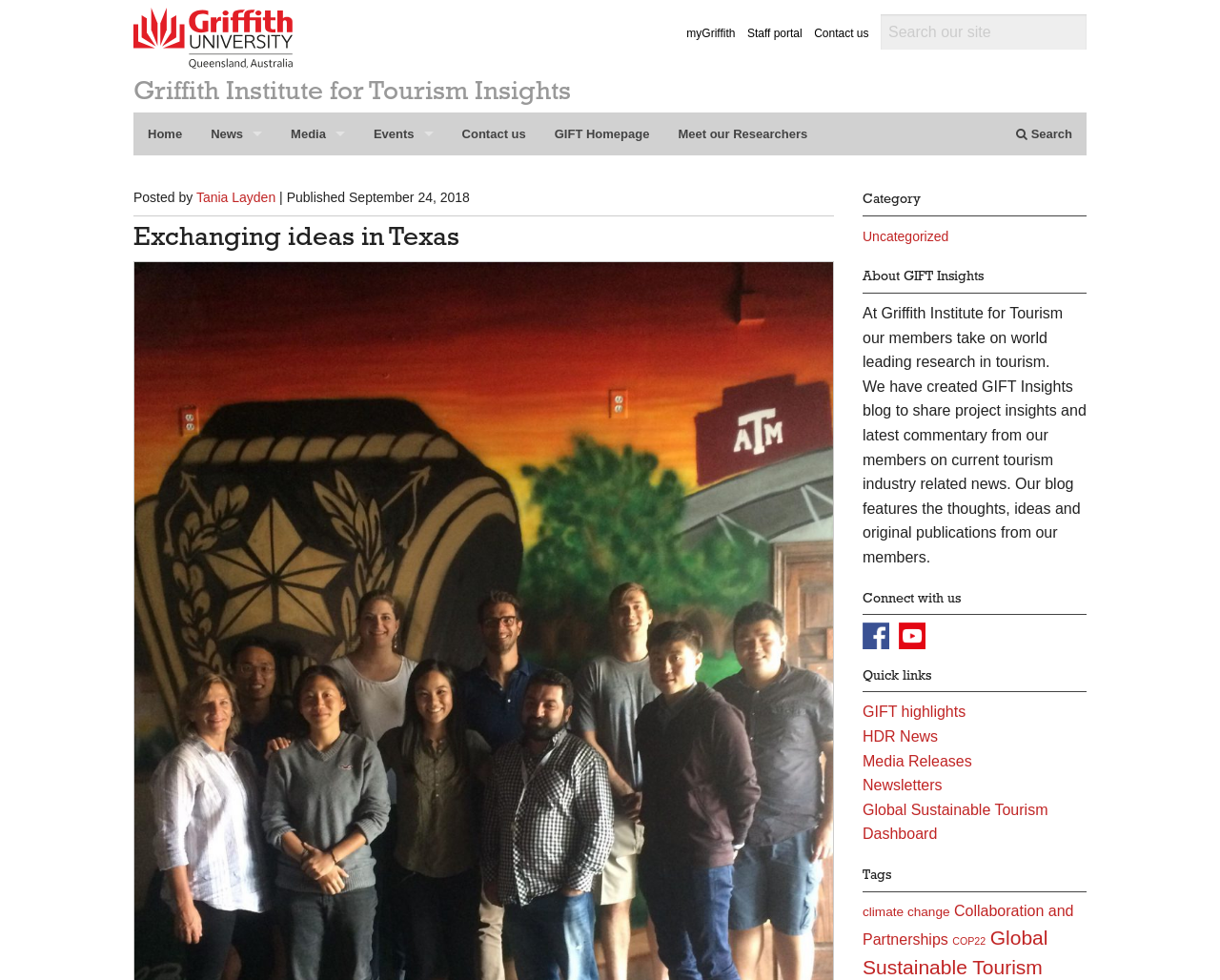Respond to the question below with a concise word or phrase:
What is the name of the blog featured on the webpage?

GIFT Insights